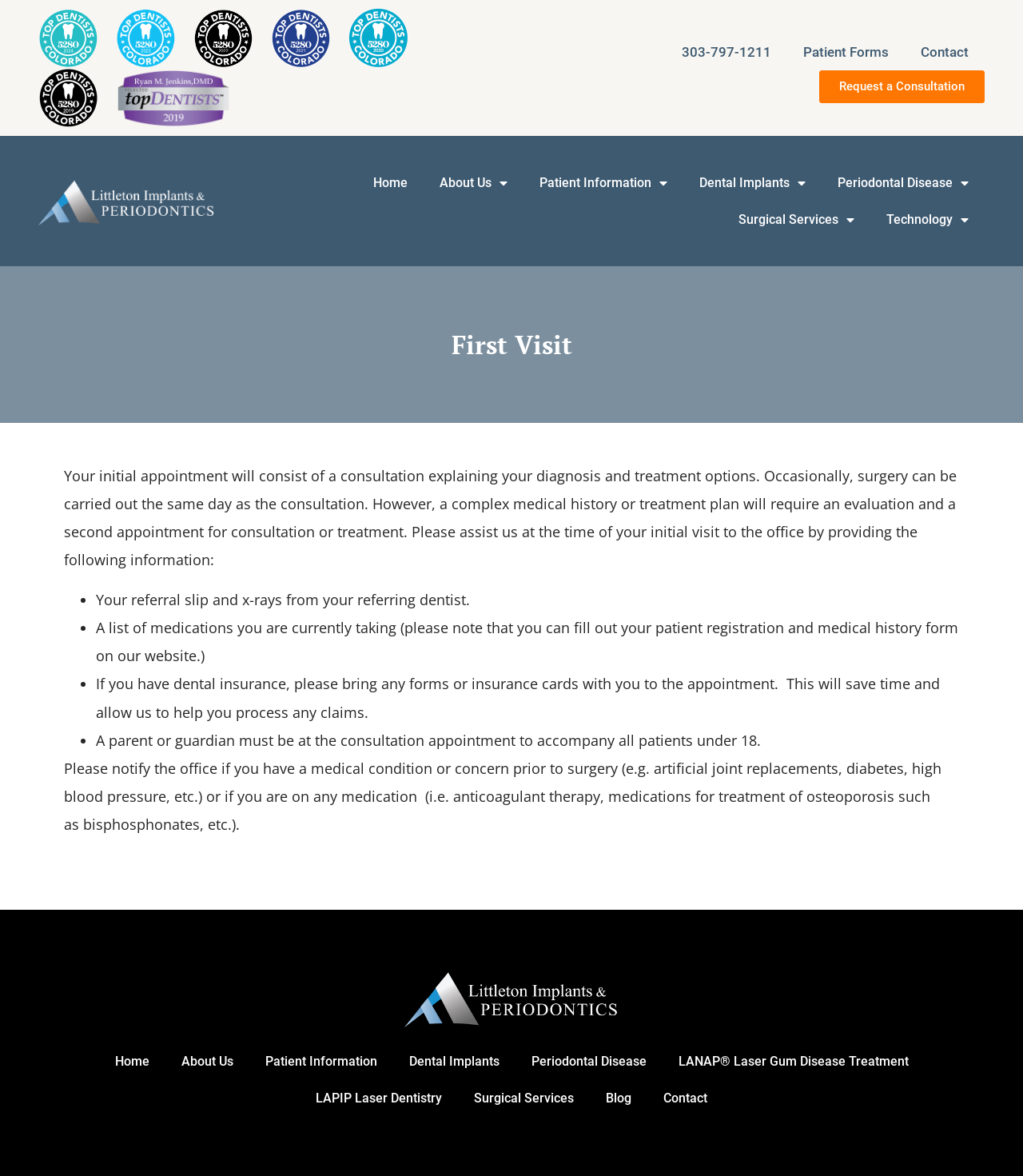Identify the bounding box coordinates of the section that should be clicked to achieve the task described: "Contact the office".

[0.884, 0.028, 0.962, 0.06]